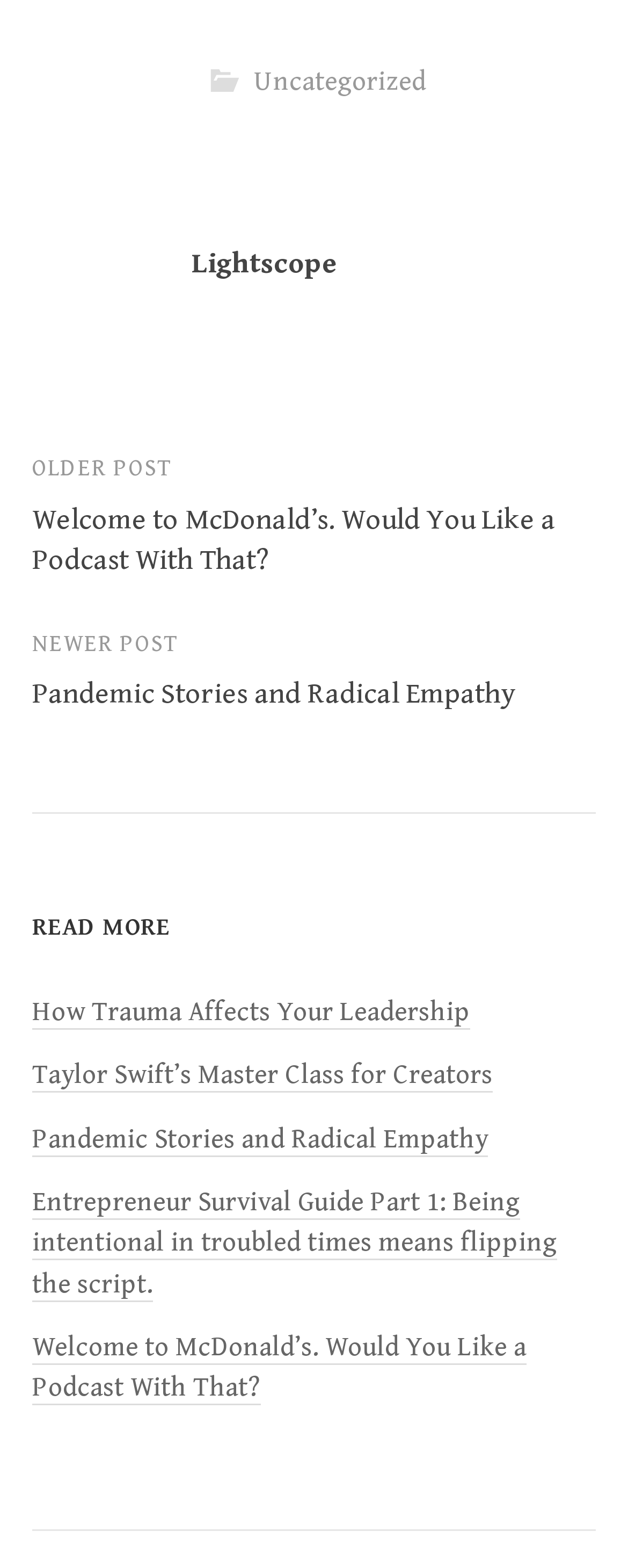Determine the bounding box coordinates of the clickable element to achieve the following action: 'read Pandemic Stories and Radical Empathy'. Provide the coordinates as four float values between 0 and 1, formatted as [left, top, right, bottom].

[0.051, 0.432, 0.821, 0.454]